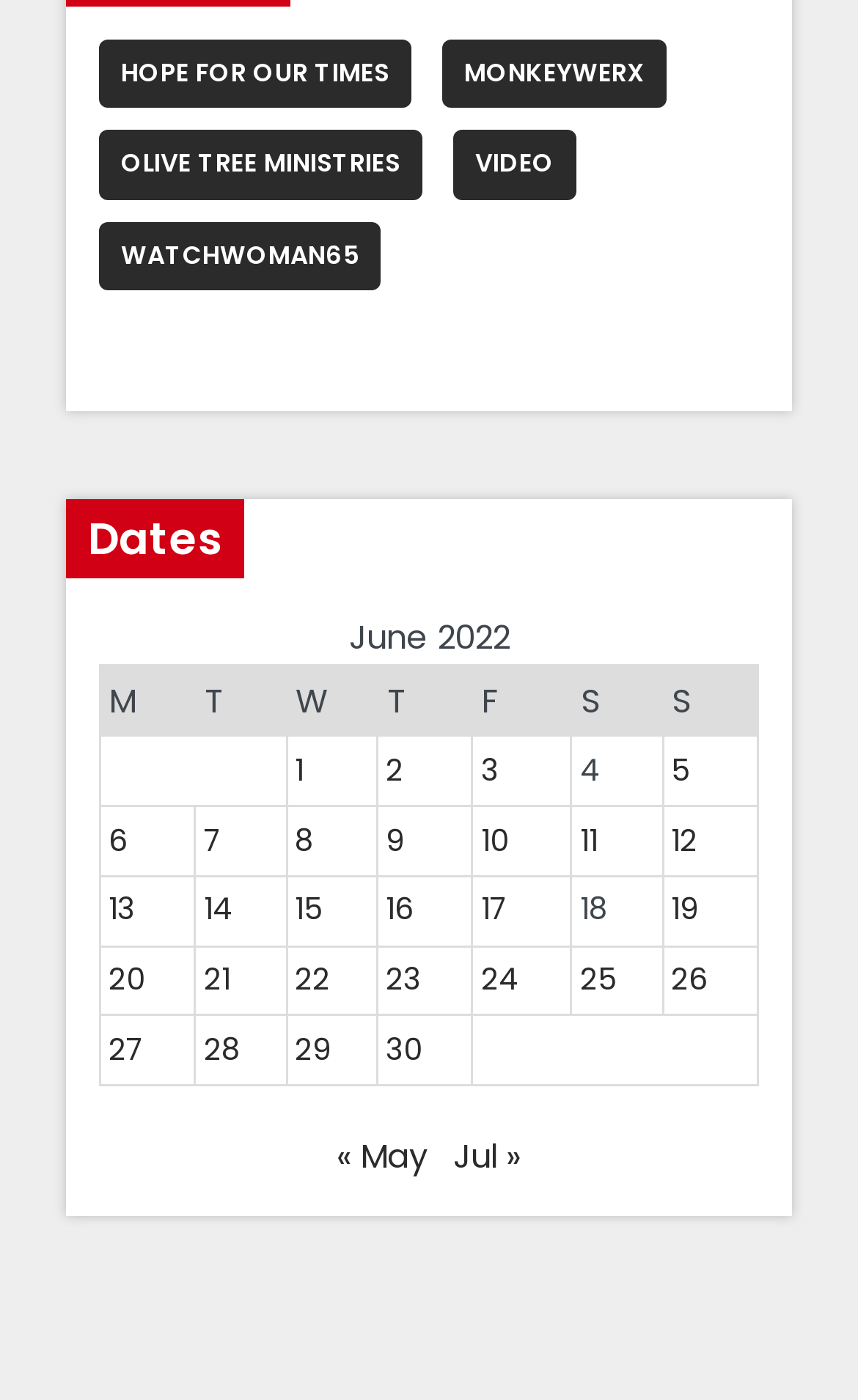Indicate the bounding box coordinates of the element that must be clicked to execute the instruction: "Check posts published on June 27, 2022". The coordinates should be given as four float numbers between 0 and 1, i.e., [left, top, right, bottom].

[0.117, 0.726, 0.227, 0.775]